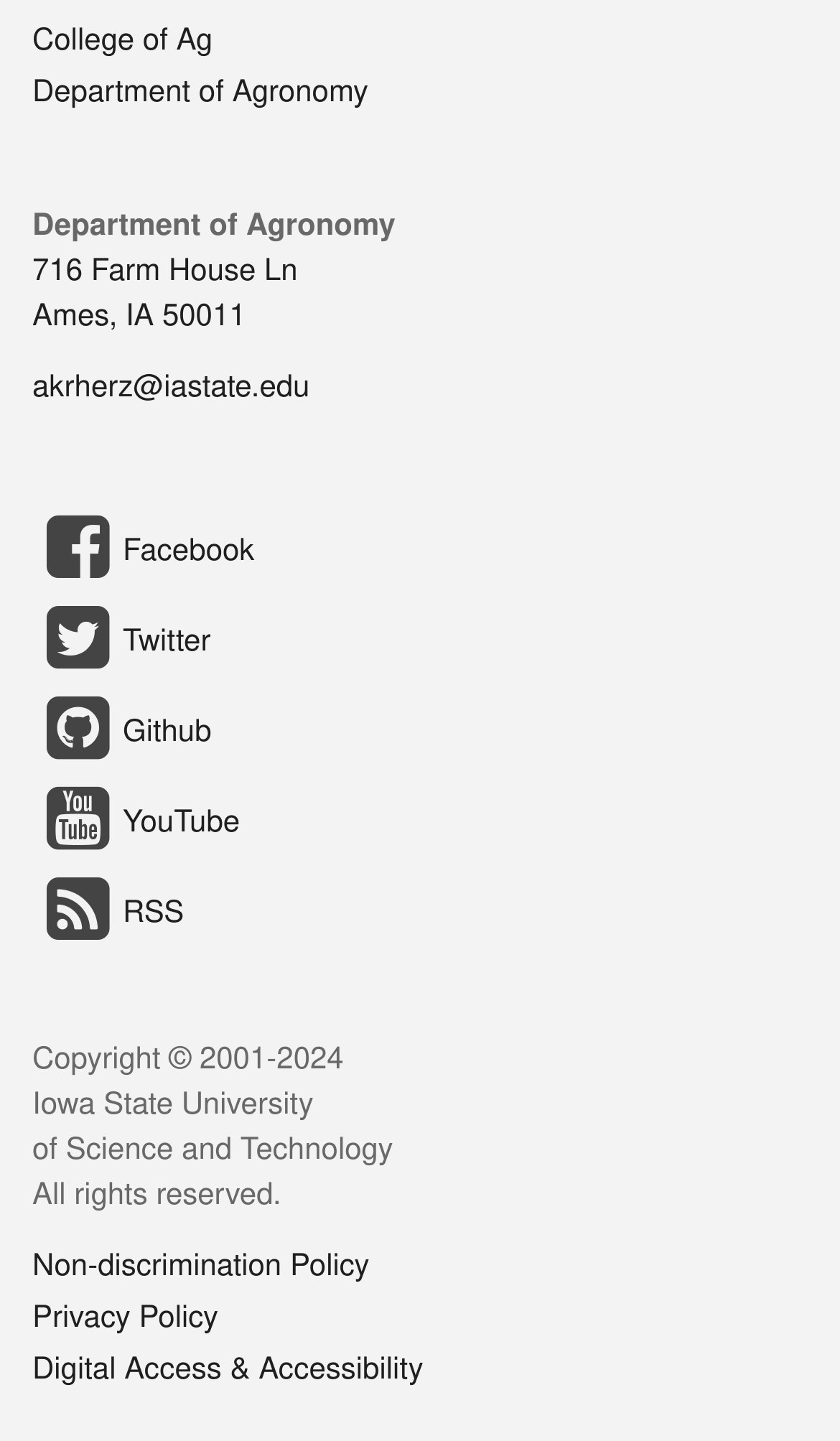Find the bounding box coordinates of the element to click in order to complete this instruction: "check the Non-discrimination Policy". The bounding box coordinates must be four float numbers between 0 and 1, denoted as [left, top, right, bottom].

[0.038, 0.87, 0.44, 0.891]